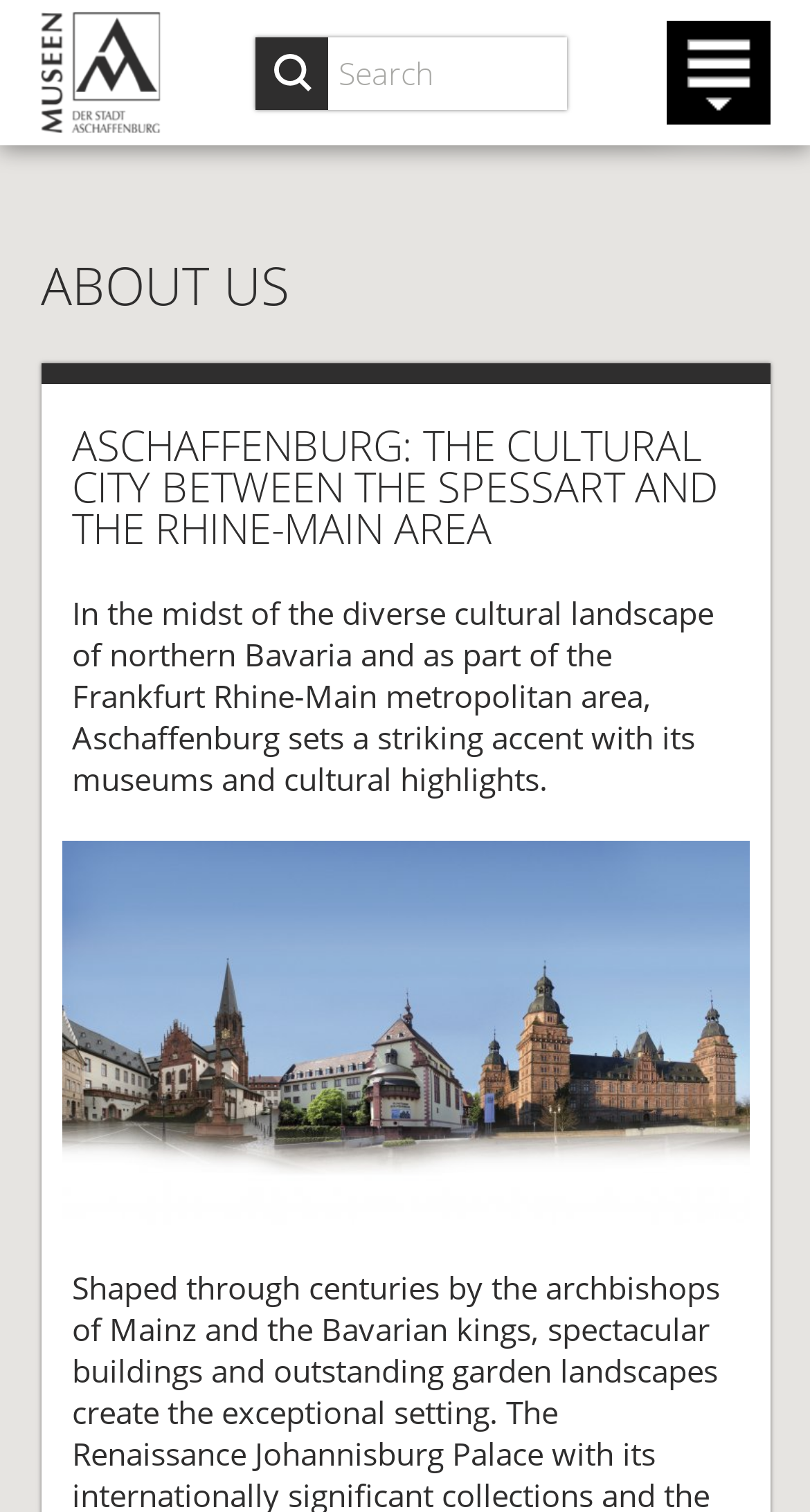Please specify the bounding box coordinates in the format (top-left x, top-left y, bottom-right x, bottom-right y), with all values as floating point numbers between 0 and 1. Identify the bounding box of the UI element described by: alt="Logo Museen Aschaffenburg"

[0.05, 0.0, 0.198, 0.088]